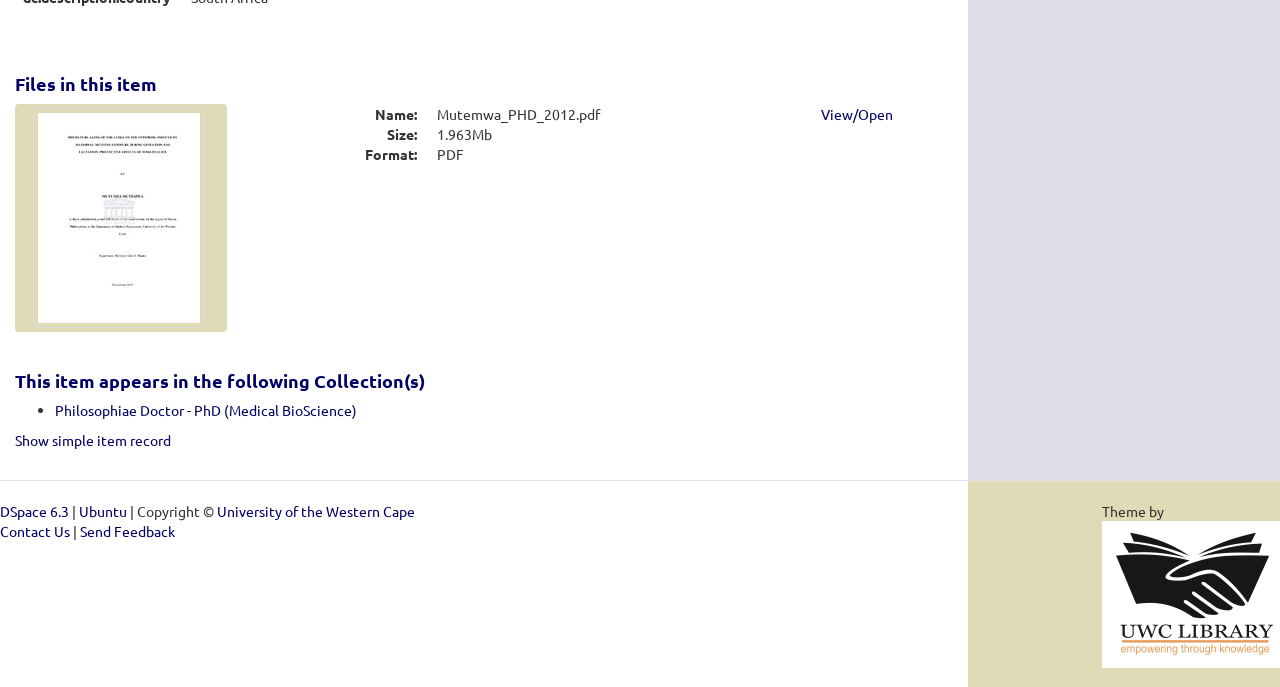Find the bounding box coordinates of the clickable area required to complete the following action: "Open the collection".

[0.043, 0.583, 0.279, 0.61]